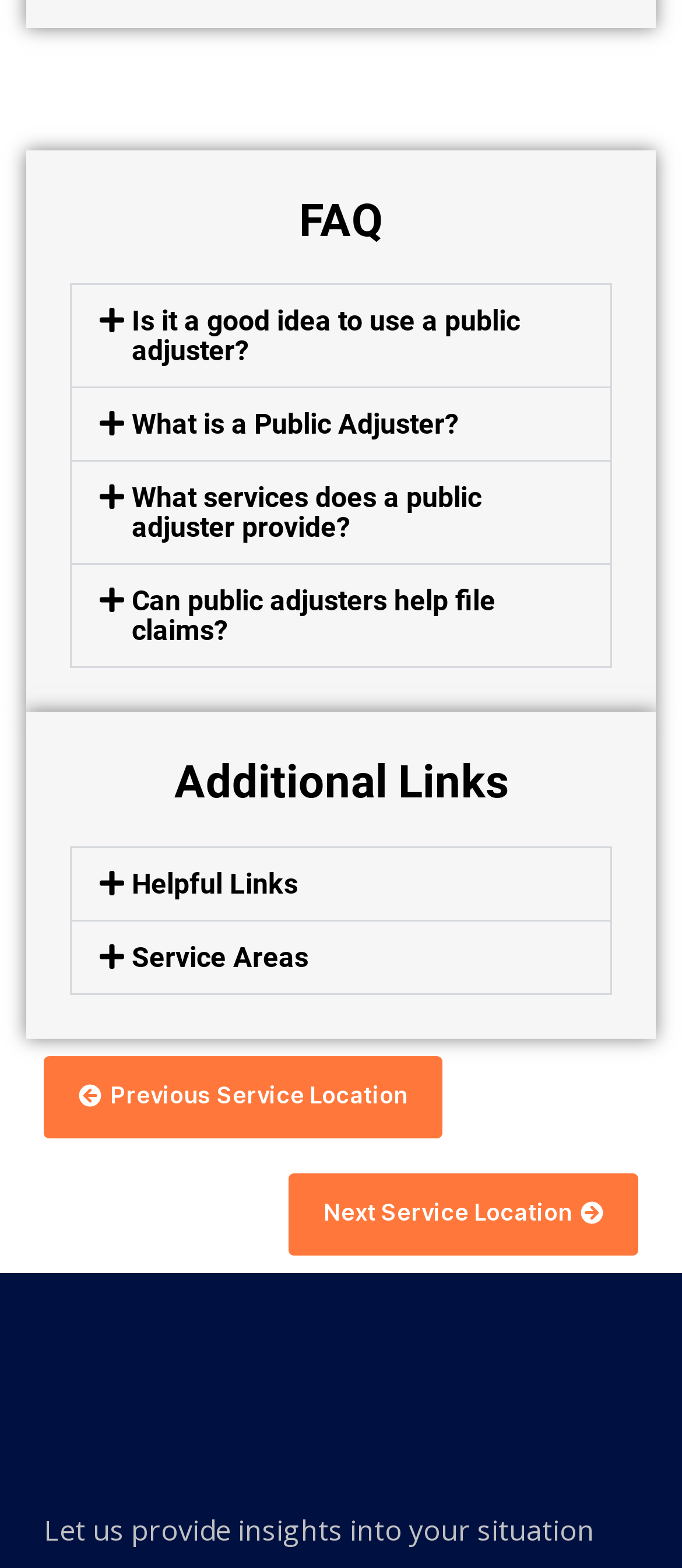Find the bounding box coordinates of the element to click in order to complete this instruction: "Click the 'Kend Adjusters' link". The bounding box coordinates must be four float numbers between 0 and 1, denoted as [left, top, right, bottom].

[0.064, 0.894, 0.423, 0.918]